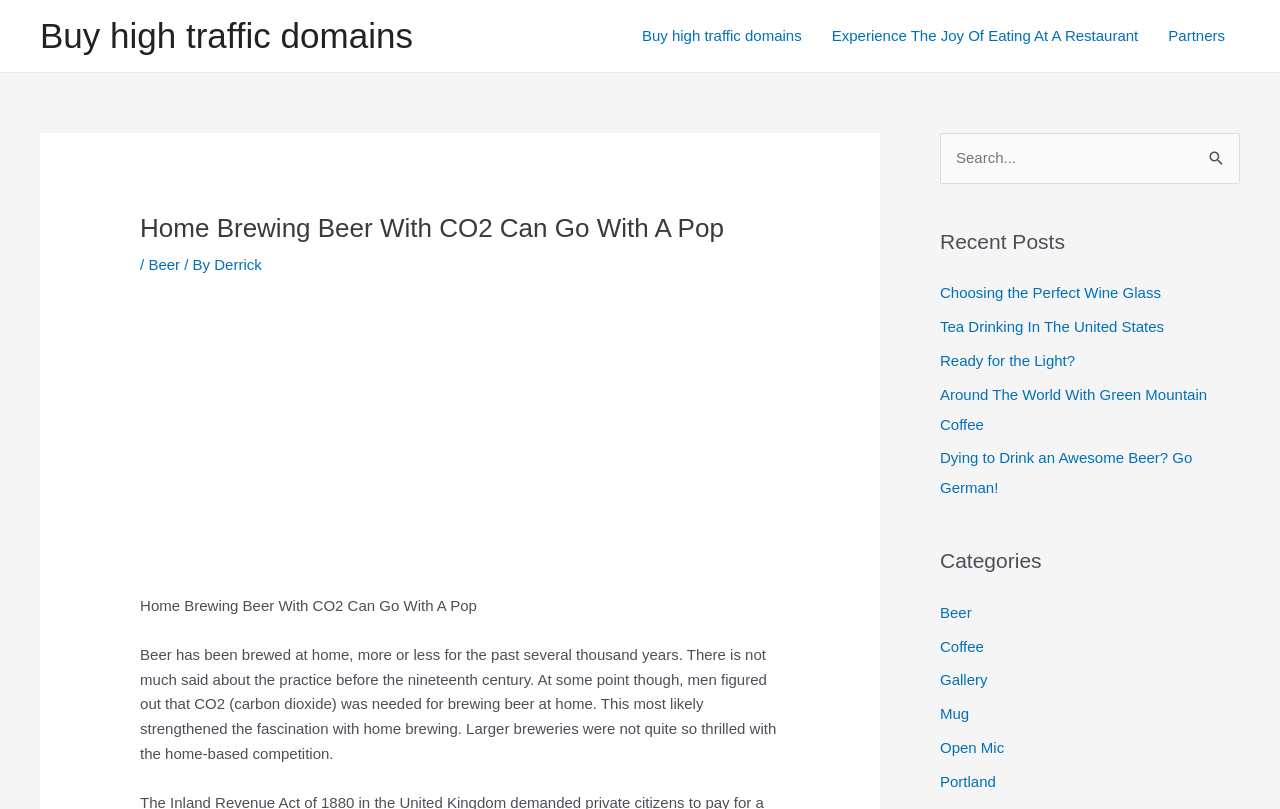Give a succinct answer to this question in a single word or phrase: 
What is the purpose of CO2 in home brewing beer?

Needed for brewing